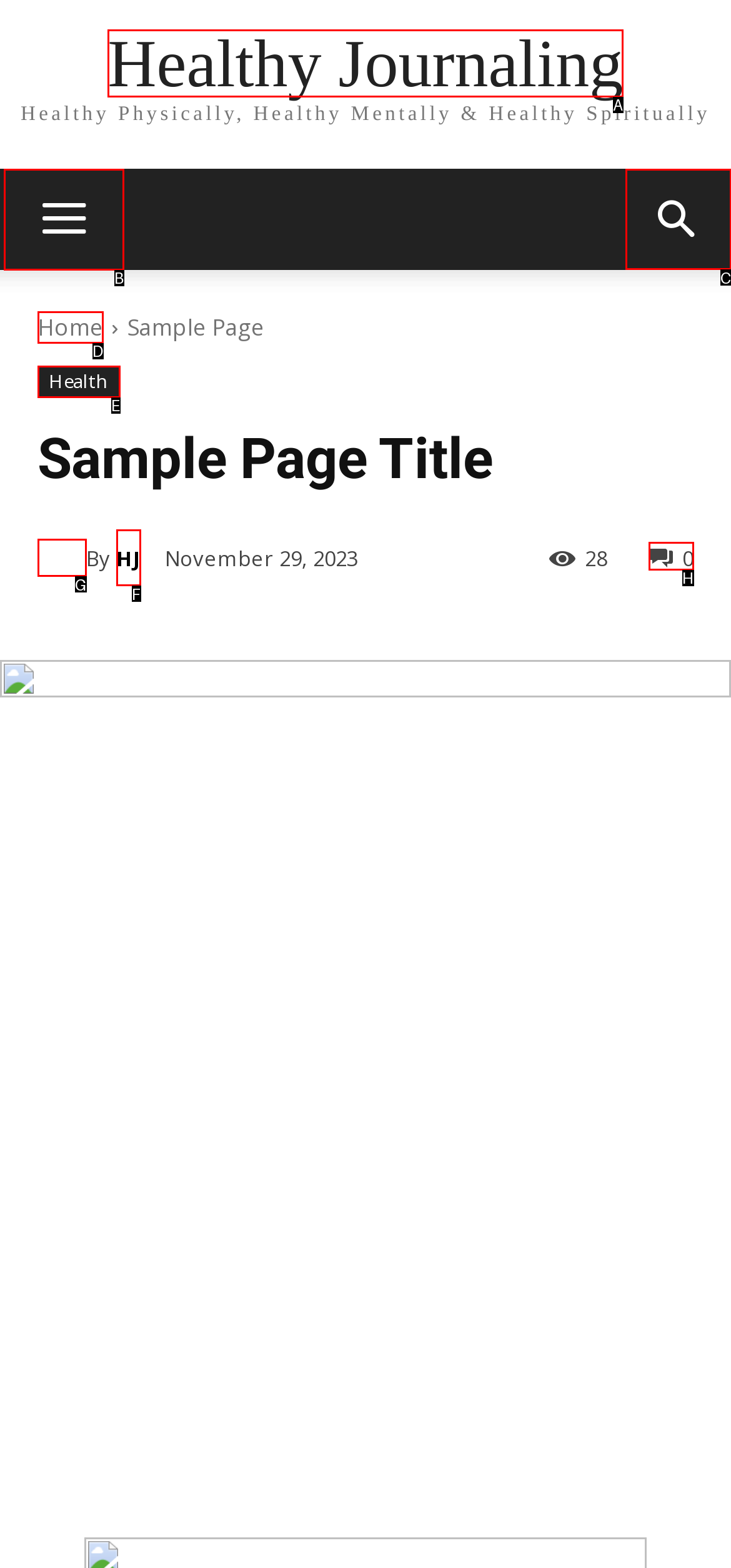Select the letter of the UI element you need to click to complete this task: search for something.

C